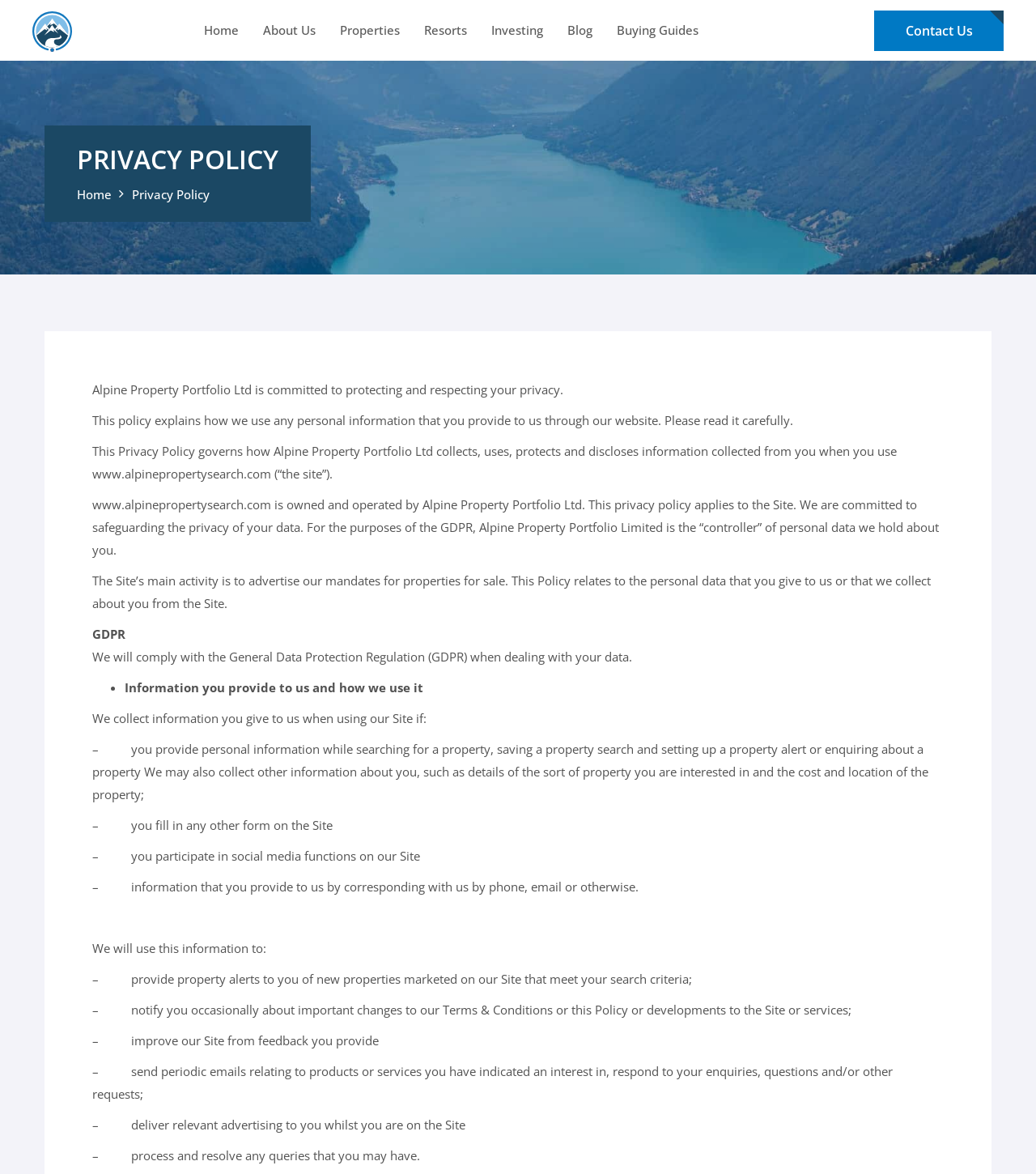What is the controller of personal data?
Please provide a comprehensive answer to the question based on the webpage screenshot.

Based on the policy, Alpine Property Portfolio Limited is the 'controller' of personal data held about users. This is stated in the paragraph that says 'www.alpinepropertysearch.com is owned and operated by Alpine Property Portfolio Ltd. This privacy policy applies to the Site. We are committed to safeguarding the privacy of your data. For the purposes of the GDPR, Alpine Property Portfolio Limited is the “controller” of personal data we hold about you.'